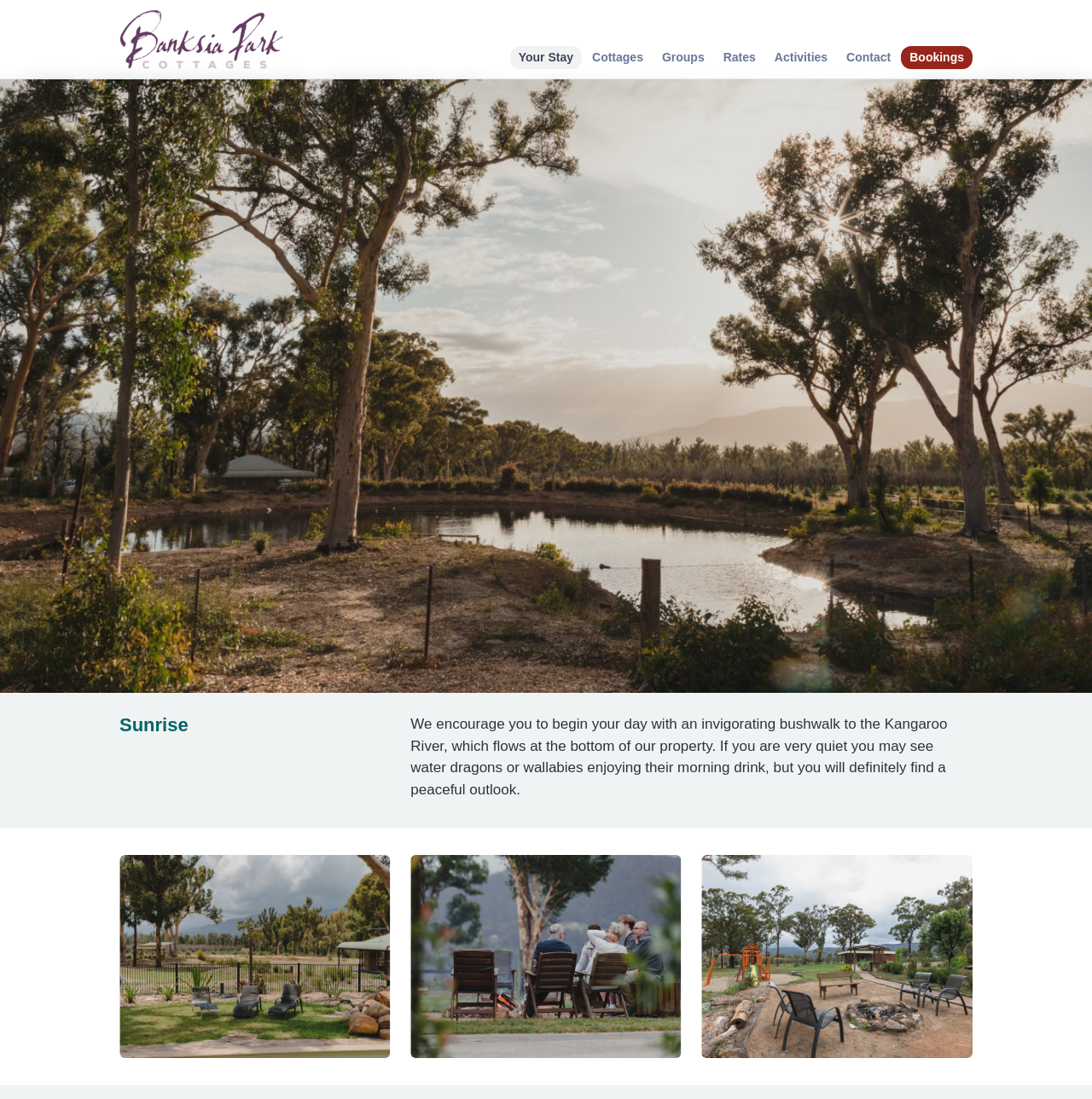Could you identify the text that serves as the heading for this webpage?

Banksia Park Cottages